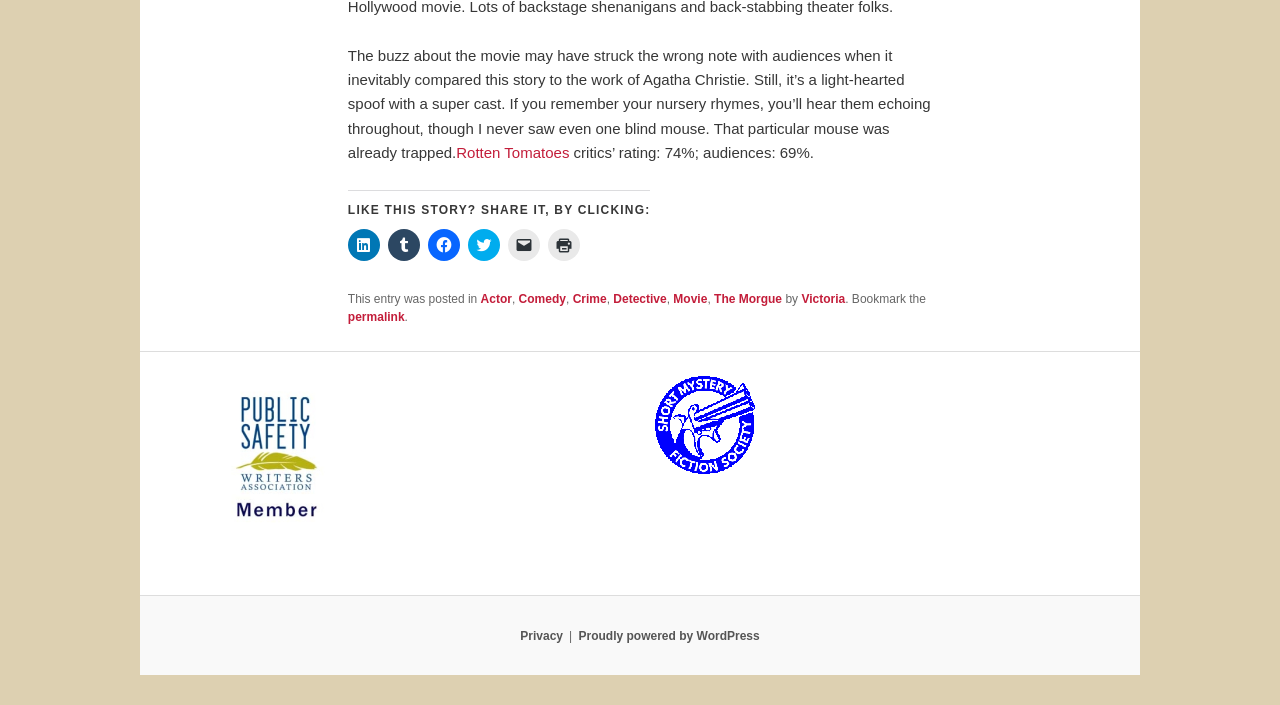Determine the bounding box coordinates of the clickable region to execute the instruction: "View the categories of this post". The coordinates should be four float numbers between 0 and 1, denoted as [left, top, right, bottom].

[0.272, 0.415, 0.728, 0.463]